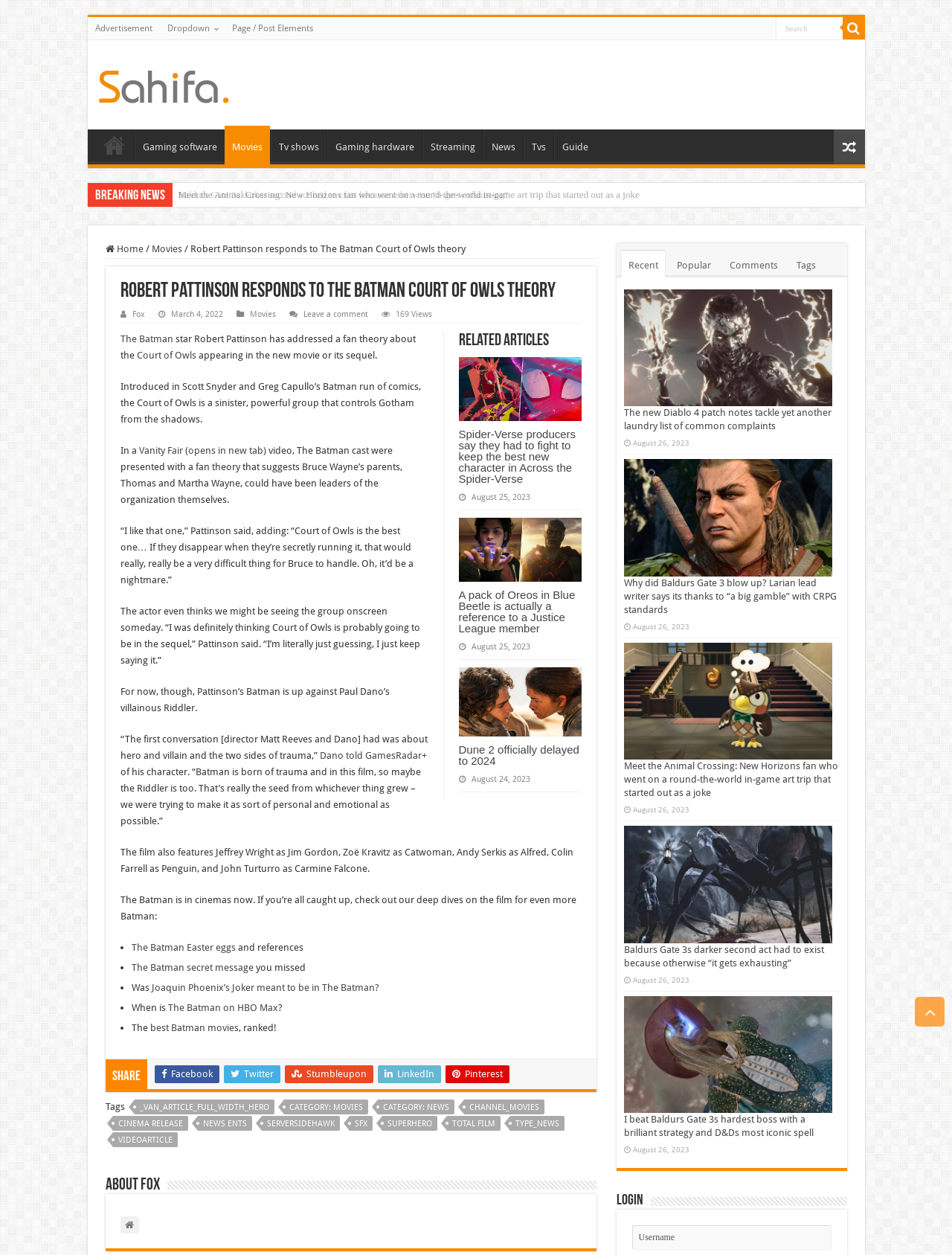Please find the bounding box coordinates for the clickable element needed to perform this instruction: "Read the article about Spider-Verse producers".

[0.482, 0.341, 0.611, 0.386]